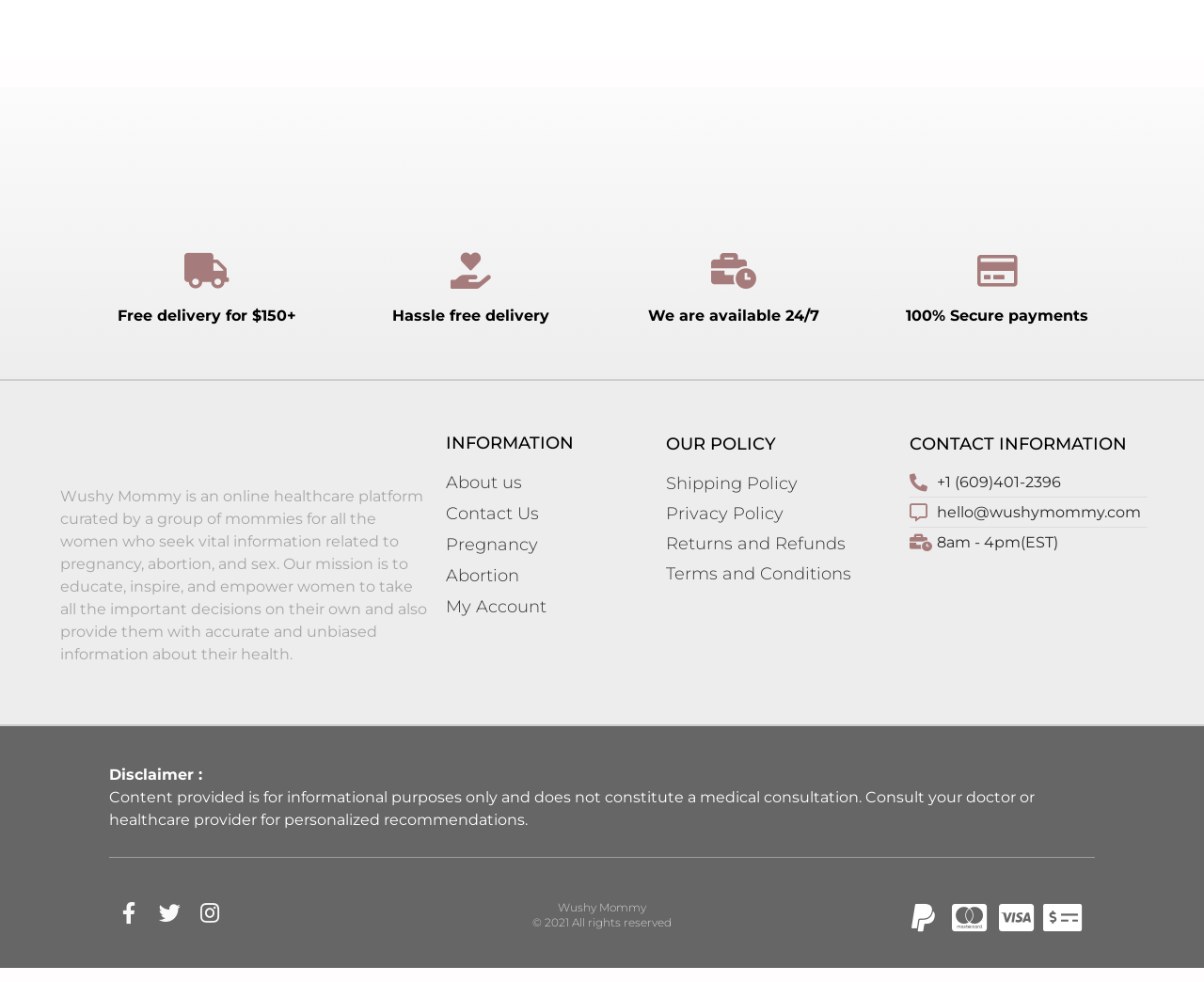Based on the image, provide a detailed and complete answer to the question: 
What is the website's mission?

Based on the static text element with the description 'Our mission is to educate, inspire, and empower women to take all the important decisions on their own and also provide them with accurate and unbiased information about their health.', it can be inferred that the website's mission is to educate, inspire, and empower women.